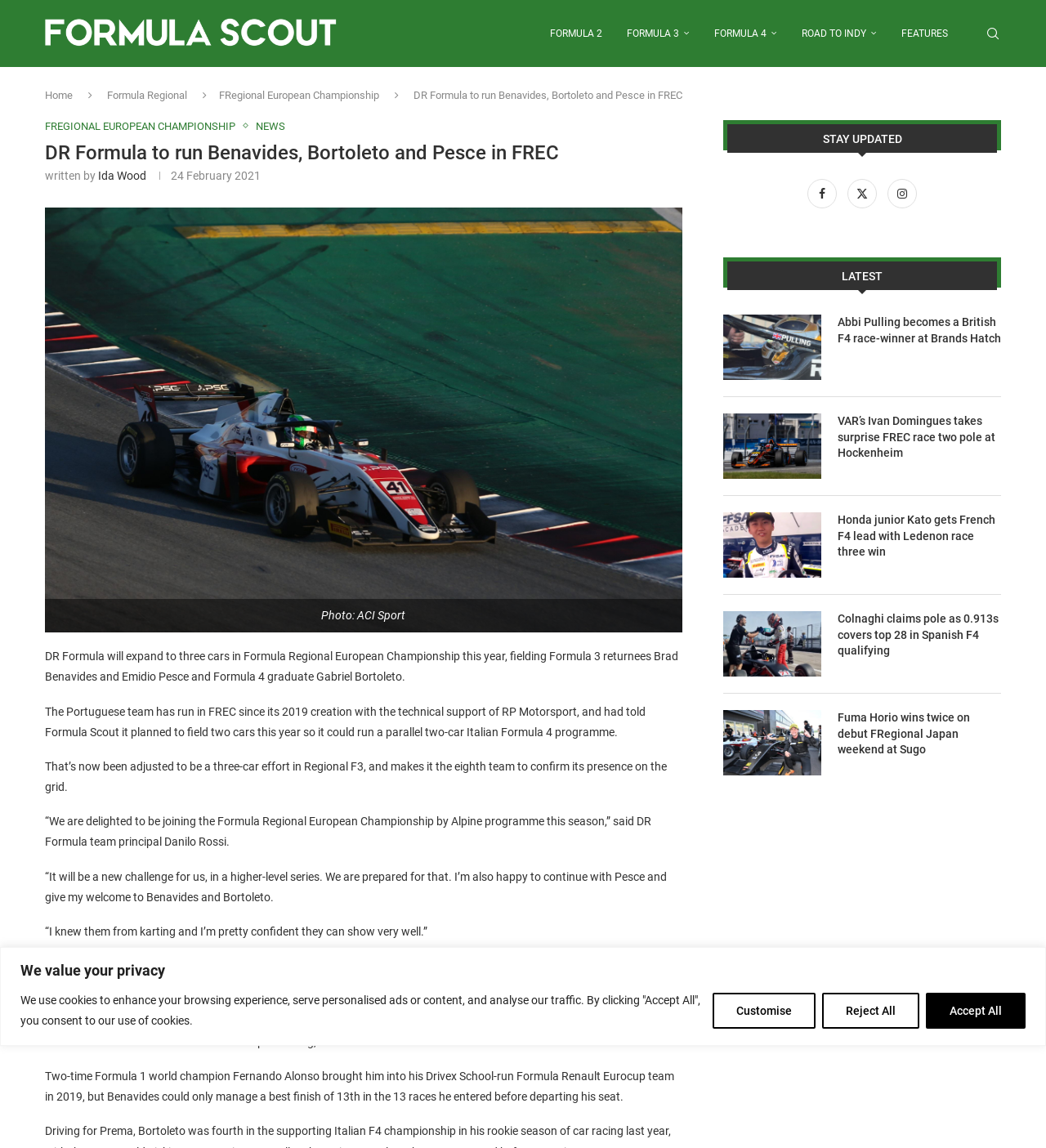By analyzing the image, answer the following question with a detailed response: How old is Brad Benavides?

The article mentions that Brad Benavides is the oldest of the three drivers at 19 years old. This is mentioned in the paragraph that describes Benavides' background.